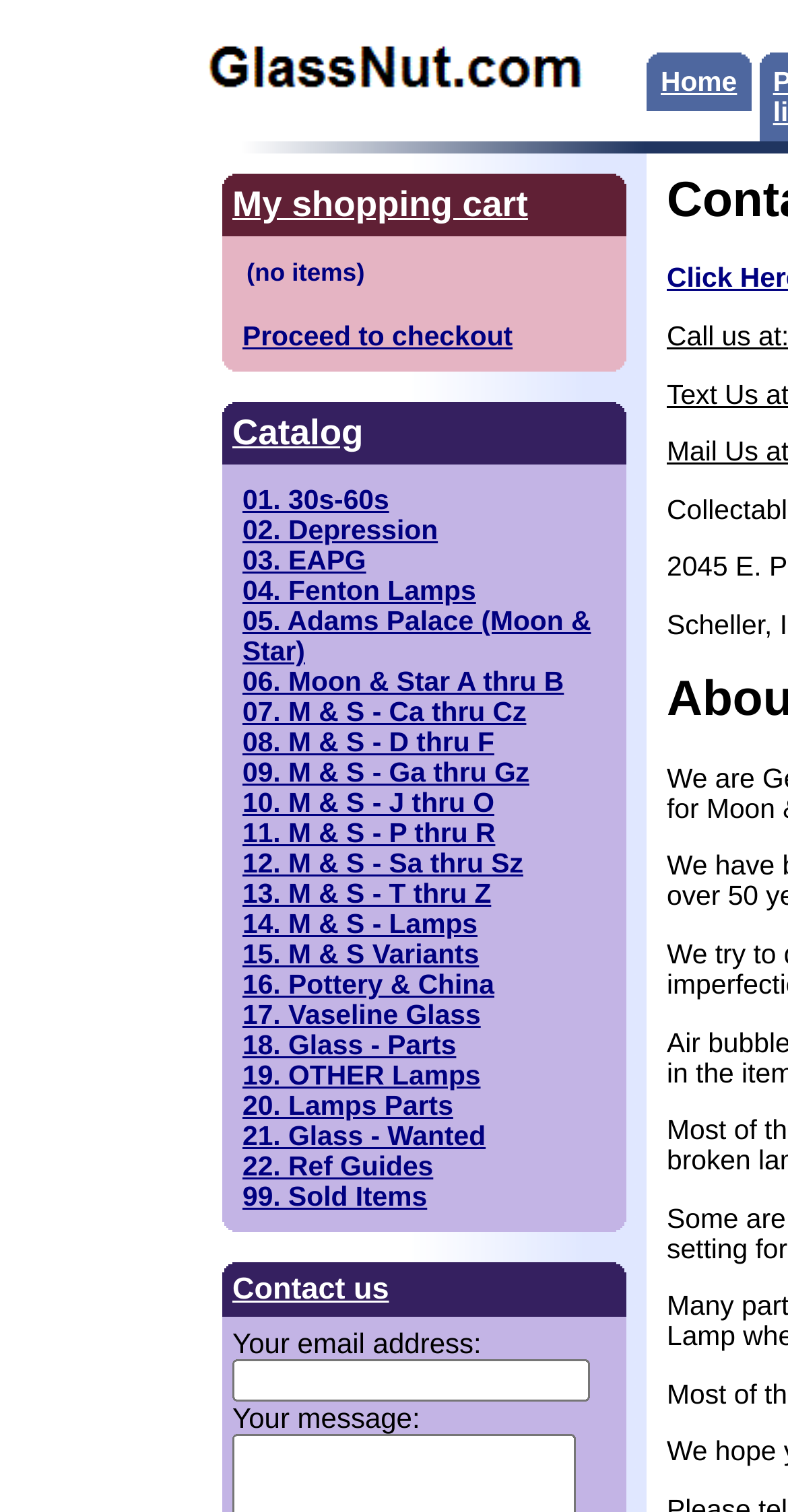Please locate the bounding box coordinates of the element that should be clicked to complete the given instruction: "Click the 'Contact us' link".

[0.295, 0.841, 0.494, 0.864]